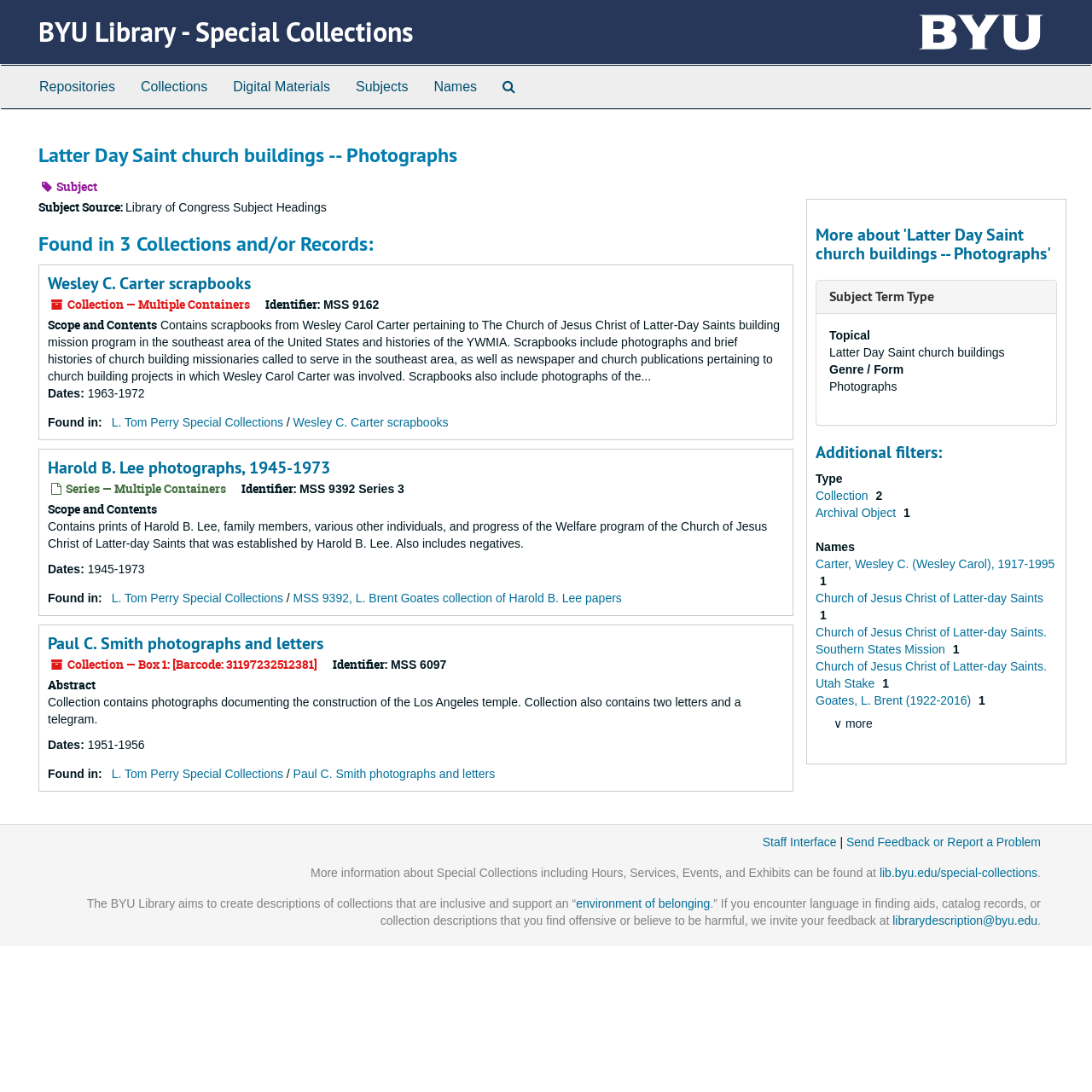What is the subject term type for 'Latter Day Saint church buildings -- Photographs'?
Please respond to the question with a detailed and well-explained answer.

The subject term type for 'Latter Day Saint church buildings -- Photographs' can be found in the 'Subject Term Type' section, which says 'Topical'.